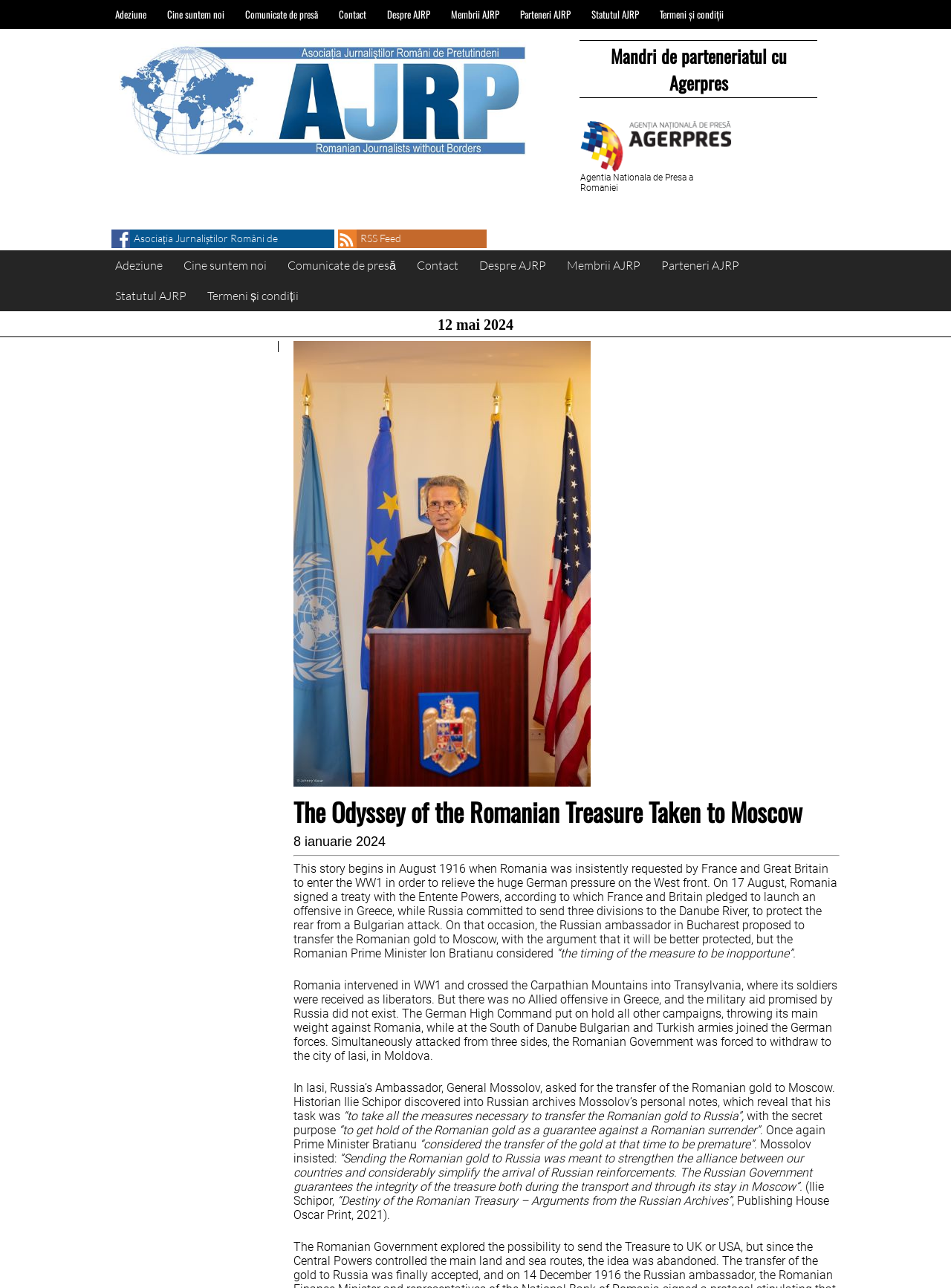Please determine the bounding box coordinates of the element to click on in order to accomplish the following task: "Check the 'MOST READ' section". Ensure the coordinates are four float numbers ranging from 0 to 1, i.e., [left, top, right, bottom].

None